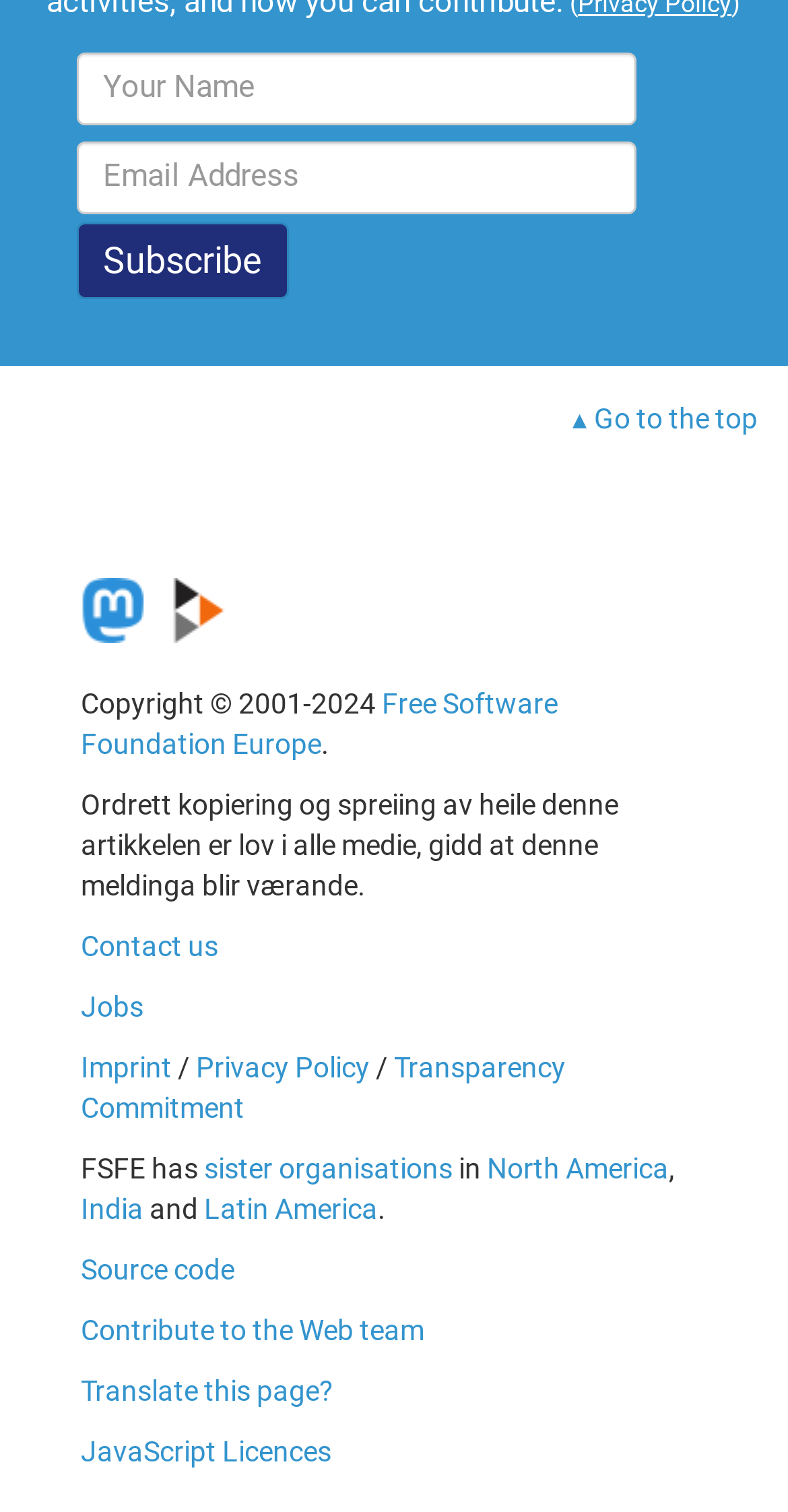Extract the bounding box coordinates of the UI element described by: "Contribute to the Web team". The coordinates should include four float numbers ranging from 0 to 1, e.g., [left, top, right, bottom].

[0.103, 0.869, 0.538, 0.89]